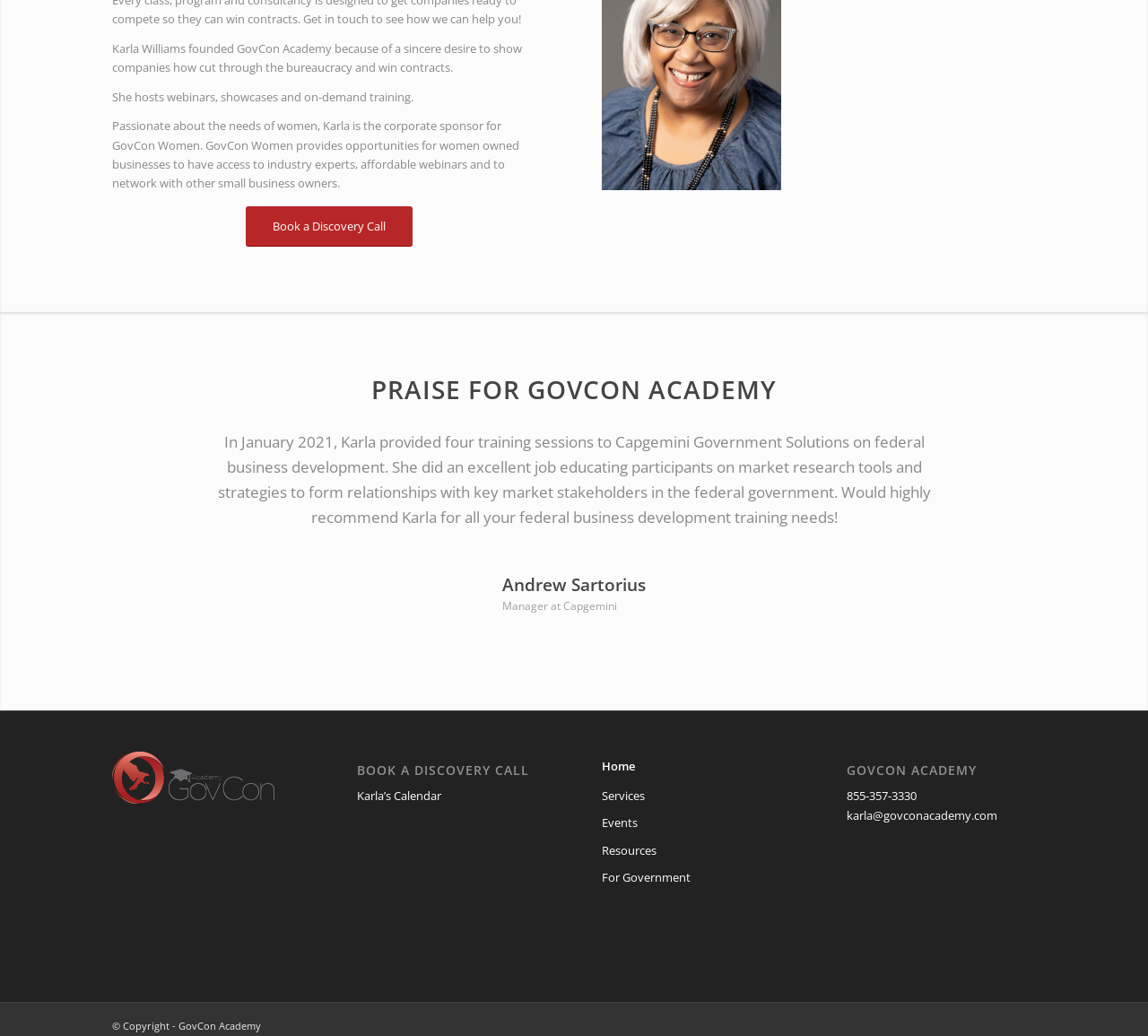Please identify the bounding box coordinates of where to click in order to follow the instruction: "Book a discovery call".

[0.214, 0.199, 0.359, 0.238]